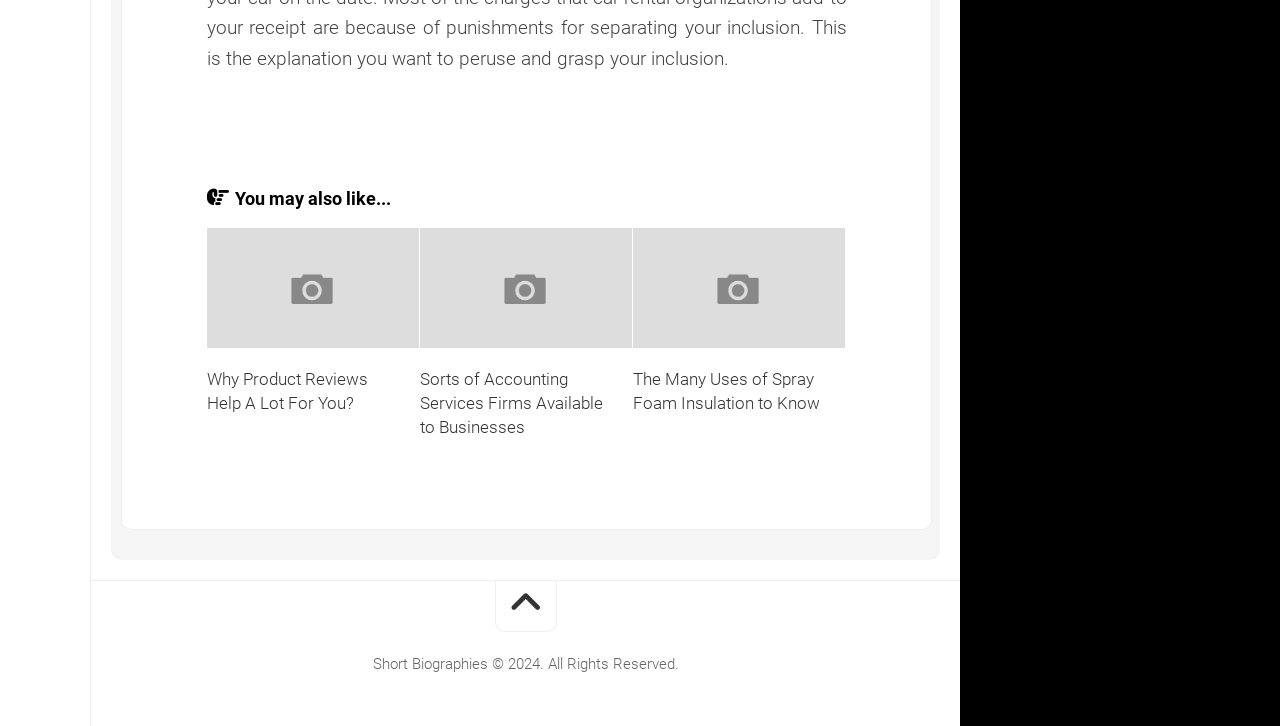Please provide a one-word or phrase answer to the question: 
What is the purpose of the icon with the code ''?

Unknown